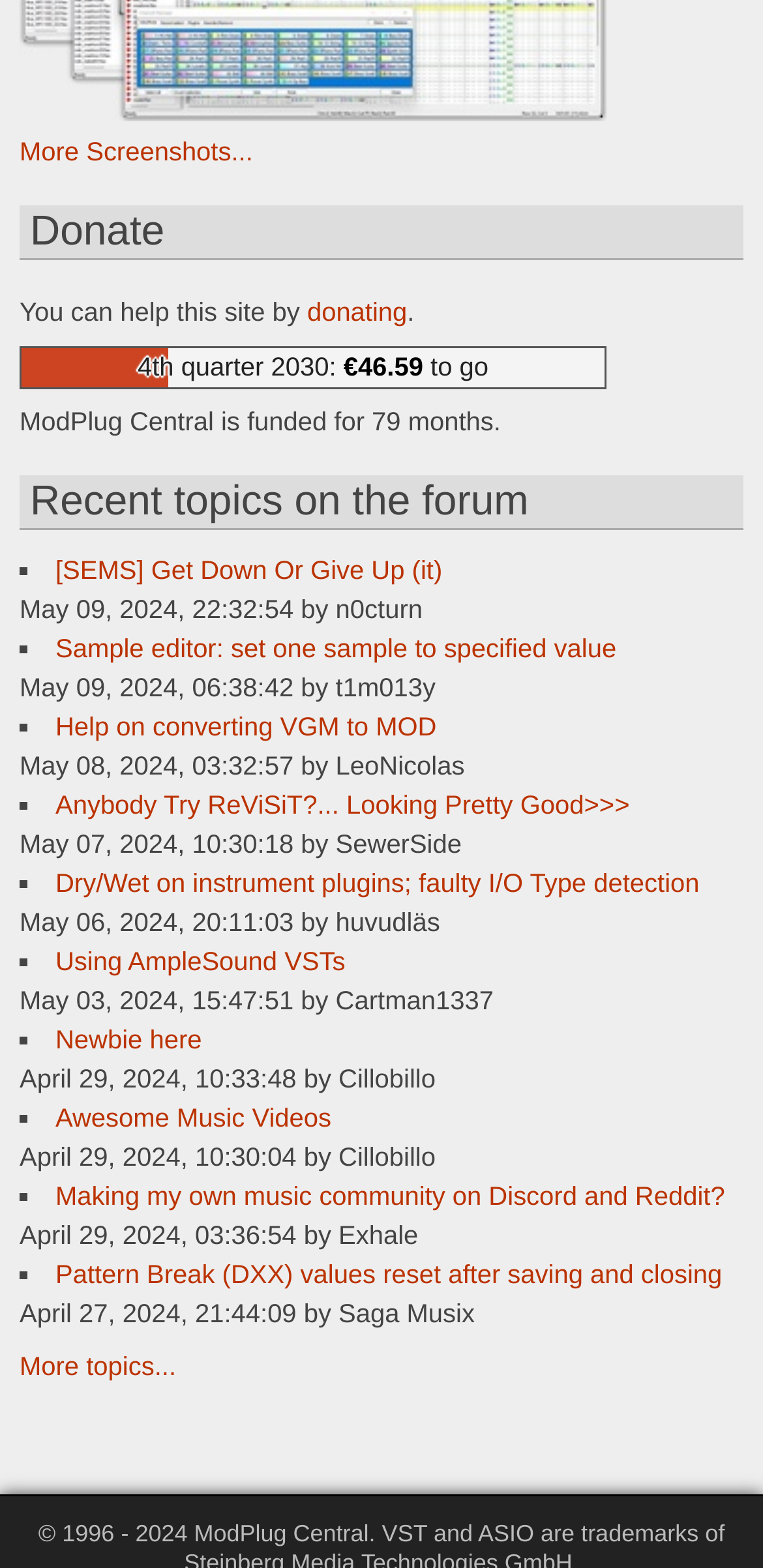Identify the bounding box coordinates for the element you need to click to achieve the following task: "View Screenshot Gallery". Provide the bounding box coordinates as four float numbers between 0 and 1, in the form [left, top, right, bottom].

[0.026, 0.062, 0.795, 0.08]